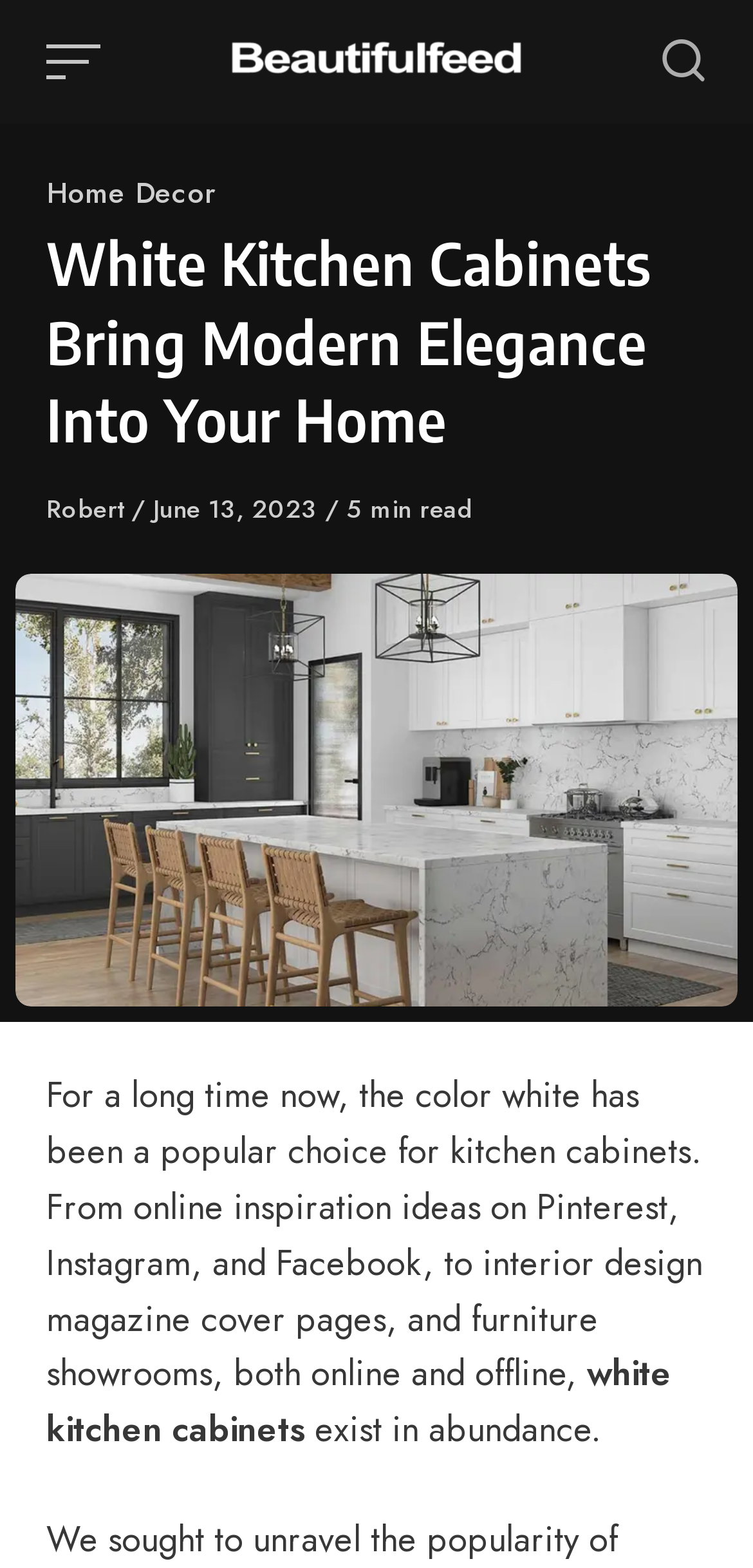Please provide a one-word or short phrase answer to the question:
What is the category of the article?

Home Decor